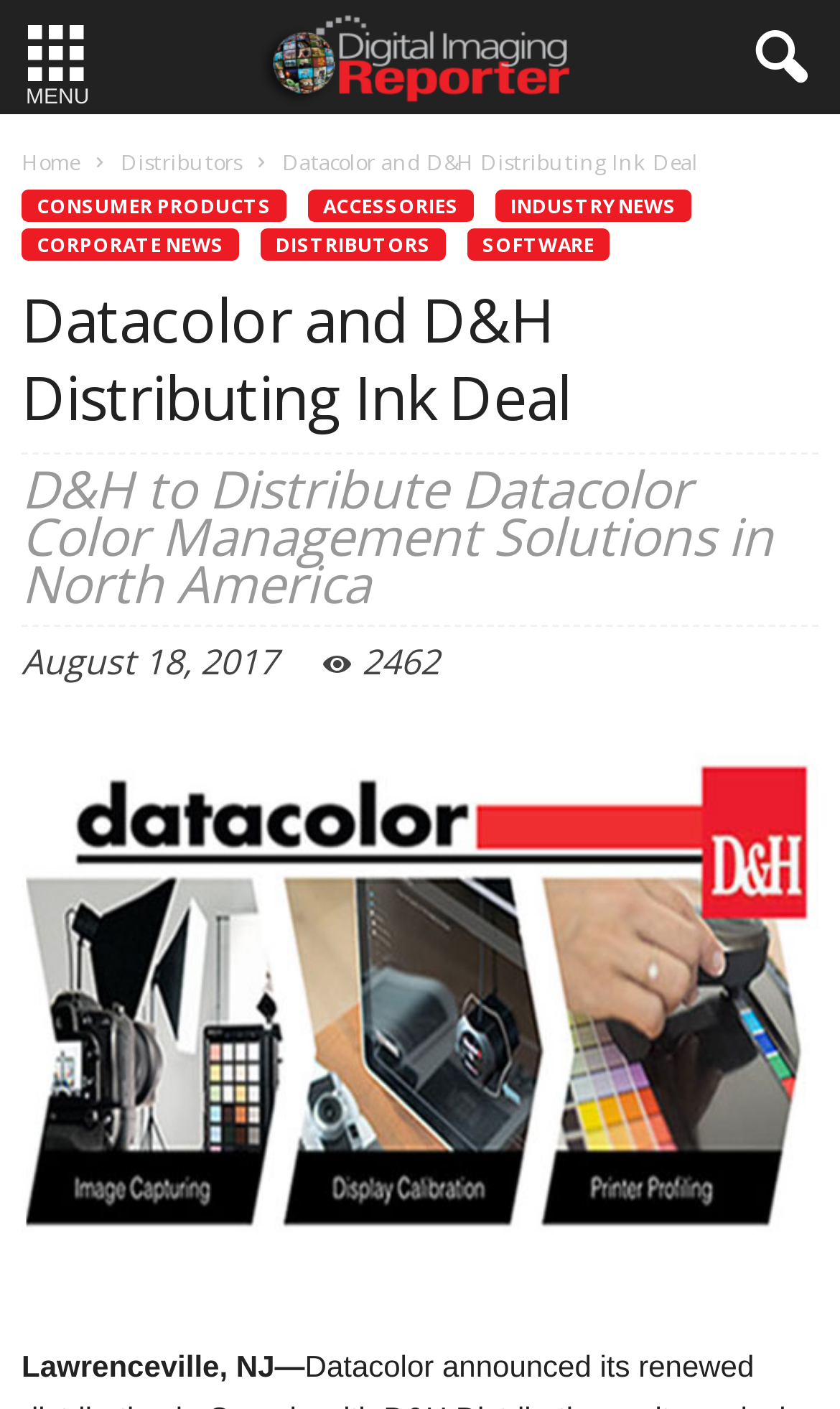Provide a one-word or one-phrase answer to the question:
What type of products does Datacolor provide?

Color management solutions